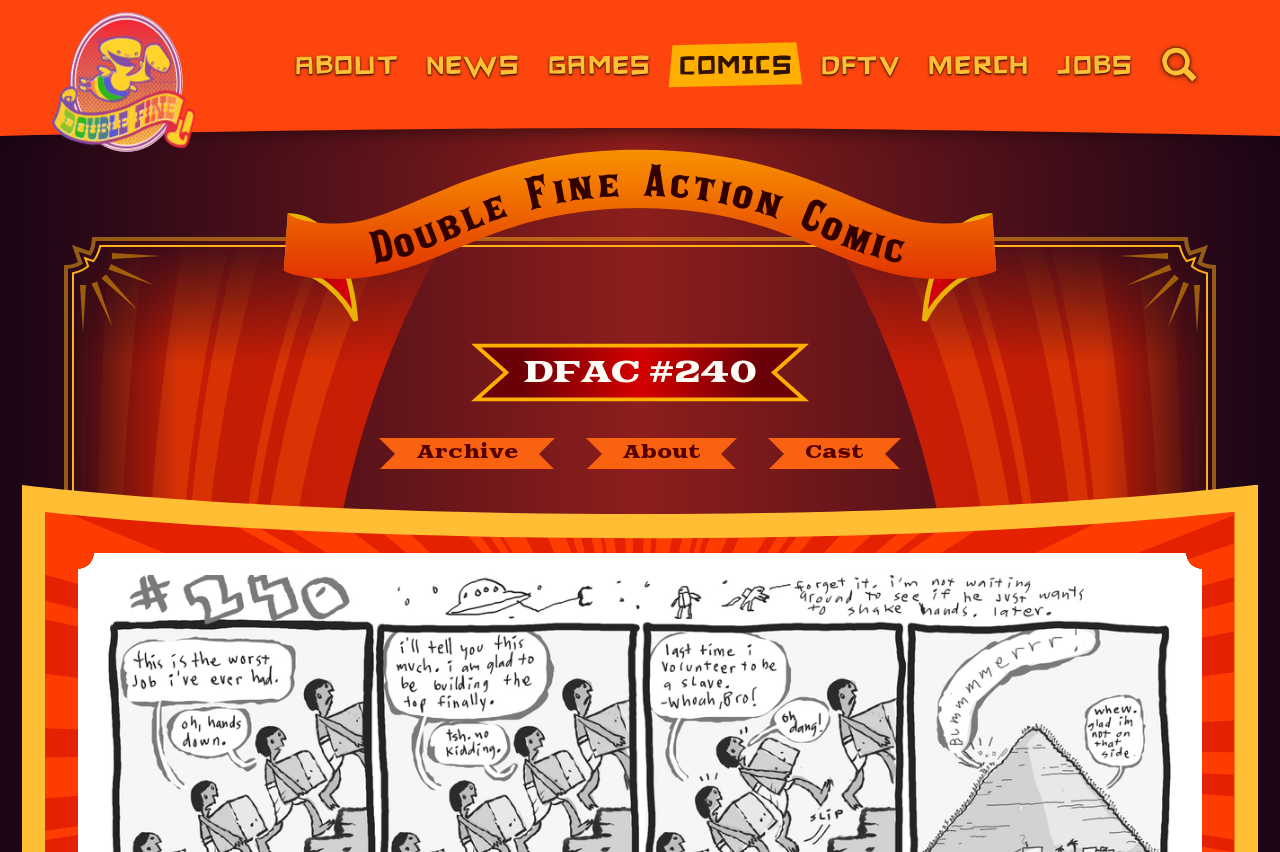Provide a one-word or one-phrase answer to the question:
What is the purpose of the icon in the search link?

To illustrate searching